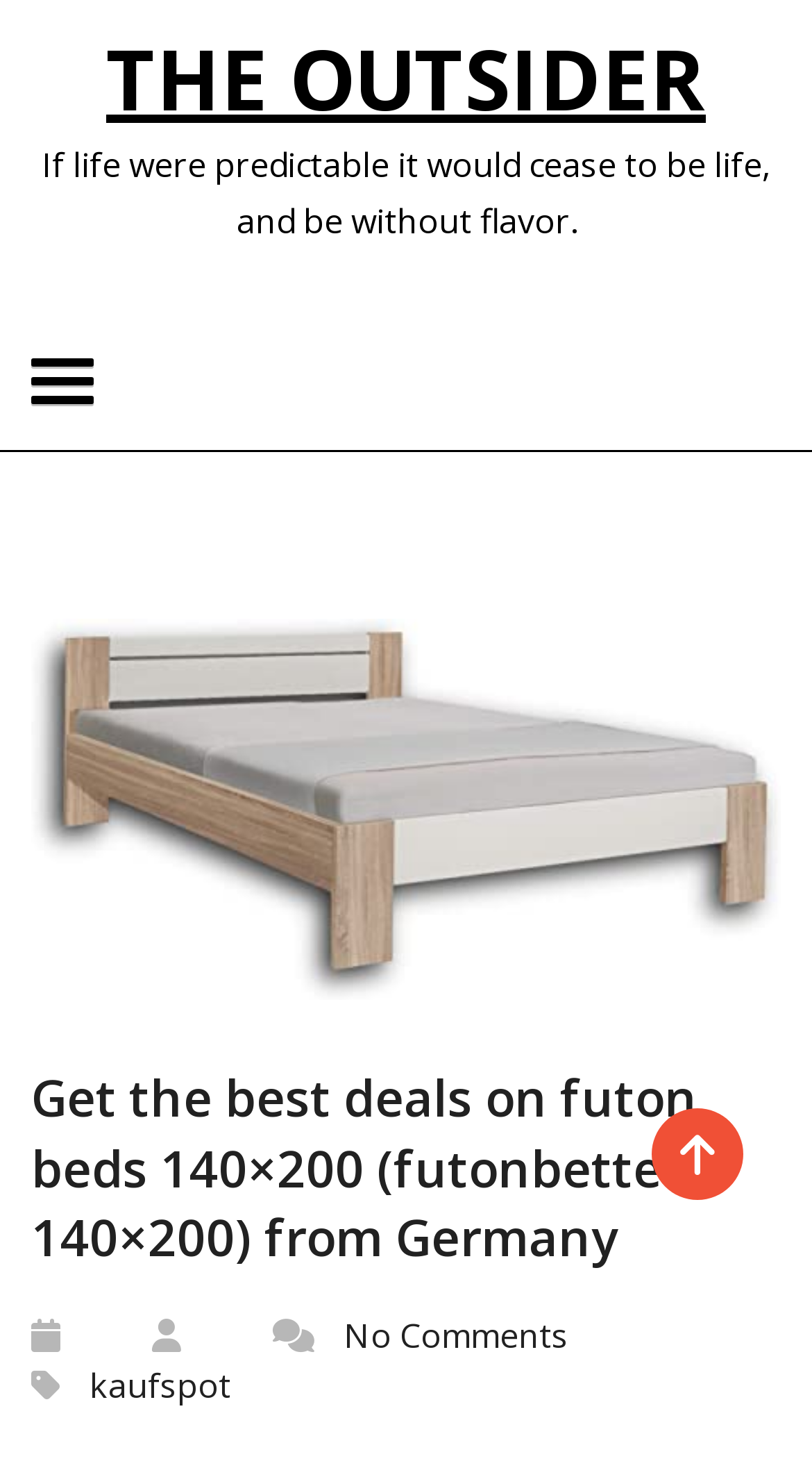For the given element description parent_node: Skip to content, determine the bounding box coordinates of the UI element. The coordinates should follow the format (top-left x, top-left y, bottom-right x, bottom-right y) and be within the range of 0 to 1.

[0.803, 0.755, 0.915, 0.817]